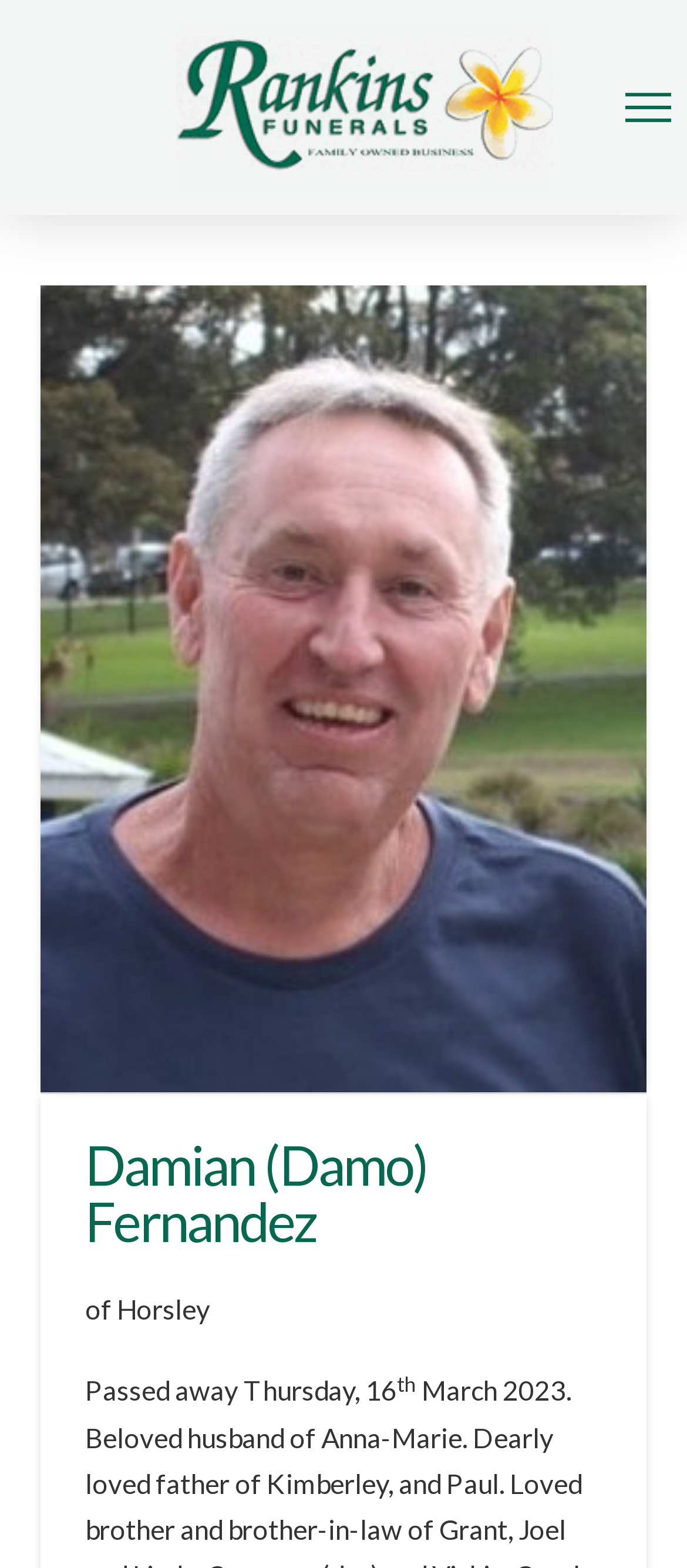Using the provided element description, identify the bounding box coordinates as (top-left x, top-left y, bottom-right x, bottom-right y). Ensure all values are between 0 and 1. Description: aria-label="Toggle Off Canvas Content"

[0.887, 0.044, 1.0, 0.093]